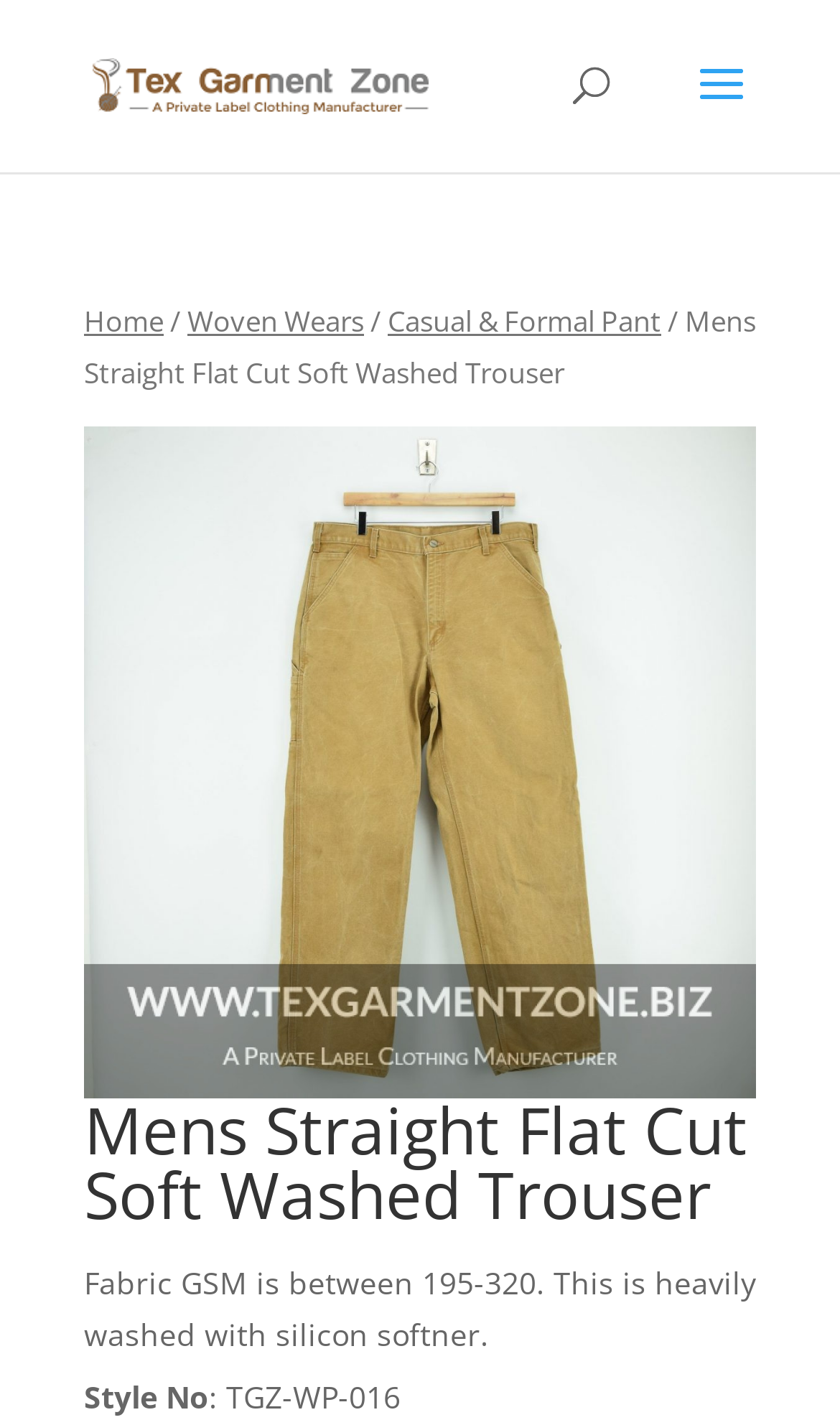Based on the element description: "Casual & Formal Pant", identify the UI element and provide its bounding box coordinates. Use four float numbers between 0 and 1, [left, top, right, bottom].

[0.462, 0.212, 0.787, 0.24]